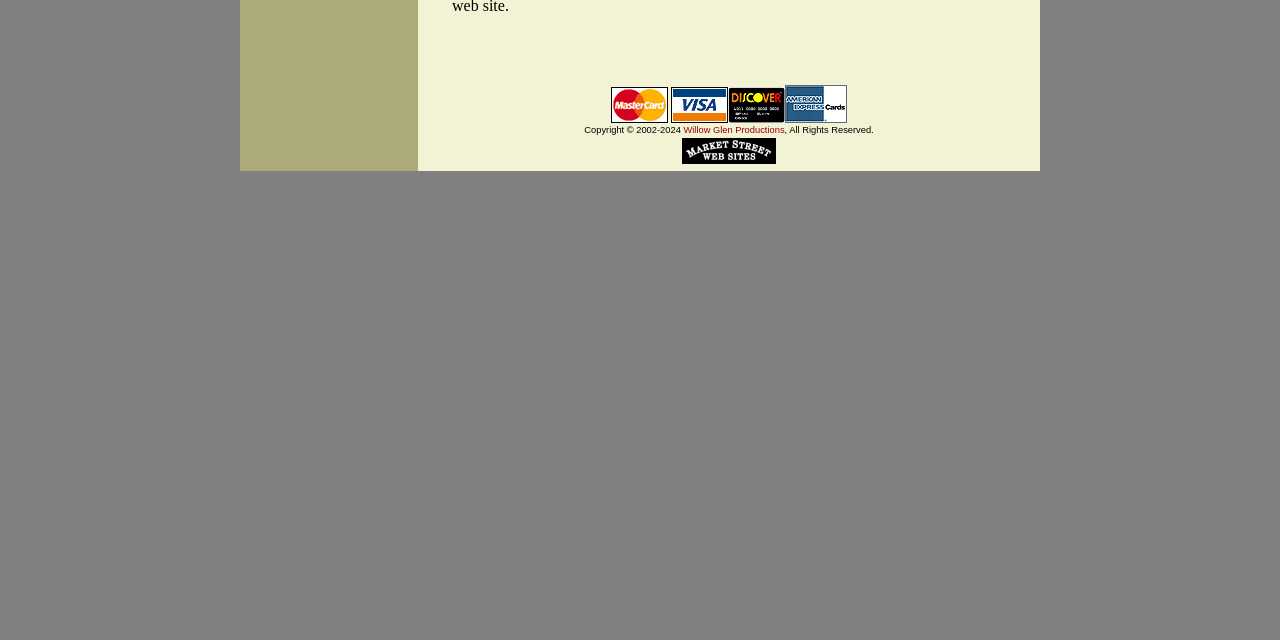Determine the bounding box for the described HTML element: "0 Favorites". Ensure the coordinates are four float numbers between 0 and 1 in the format [left, top, right, bottom].

None